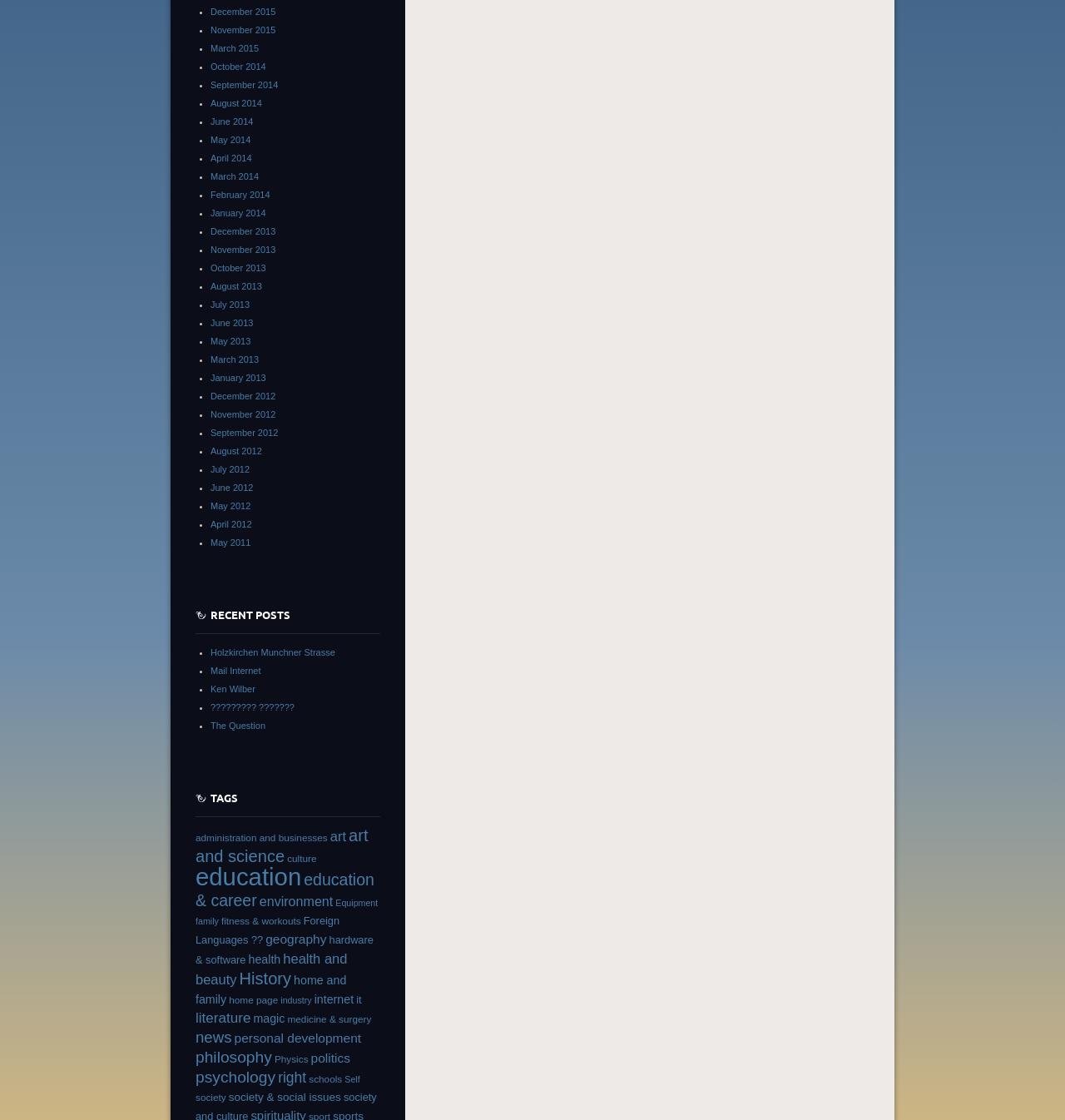Respond with a single word or phrase:
What is the category with the most items?

education